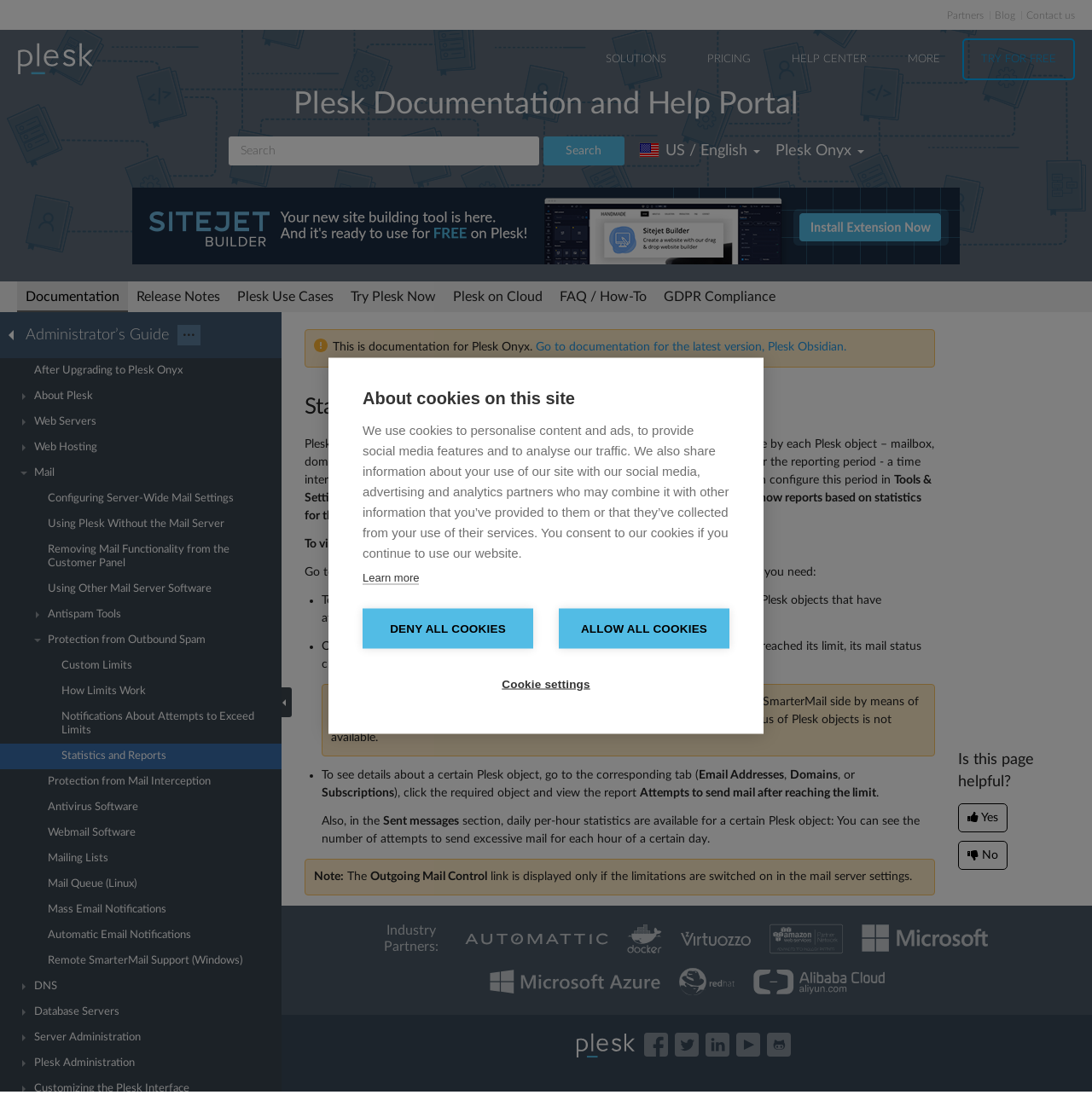Produce a meticulous description of the webpage.

This webpage is a documentation page for Plesk Onyx, a server management software. At the top, there is a dialog box about cookies on this site, with options to learn more, deny all cookies, allow all cookies, or adjust cookie settings. Below this, there is a navigation bar with links to various sections, including Partners, Blog, Contact us, Plesk, Solutions, Pricing, Help Center, and More.

On the left side, there is a sidebar with links to different categories, including Documentation, Release Notes, Plesk Use Cases, Try Plesk Now, Plesk on Cloud, FAQ / How-To, and GDPR Compliance. Below this, there are links to specific guides, including Administrator’s Guide, After Upgrading to Plesk Onyx, About Plesk, Web Servers, Web Hosting, Mail, and others.

In the main content area, there is a heading "Statistics and Reports" with a link to the latest version of the documentation. Below this, there is a paragraph of text explaining that Plesk stores statistics and provides reports on attempts to exceed limits made by each Plesk object, such as mailbox, domain, or subscription. The text also explains that statistics are stored for a month, but reports can be created for a specific time interval within the last month.

There are several images on the page, including the Plesk logo, Sitejet Builder logo, and an image with no description. There are also several buttons and links throughout the page, including a search box, language selection buttons, and links to various Plesk guides and documentation.